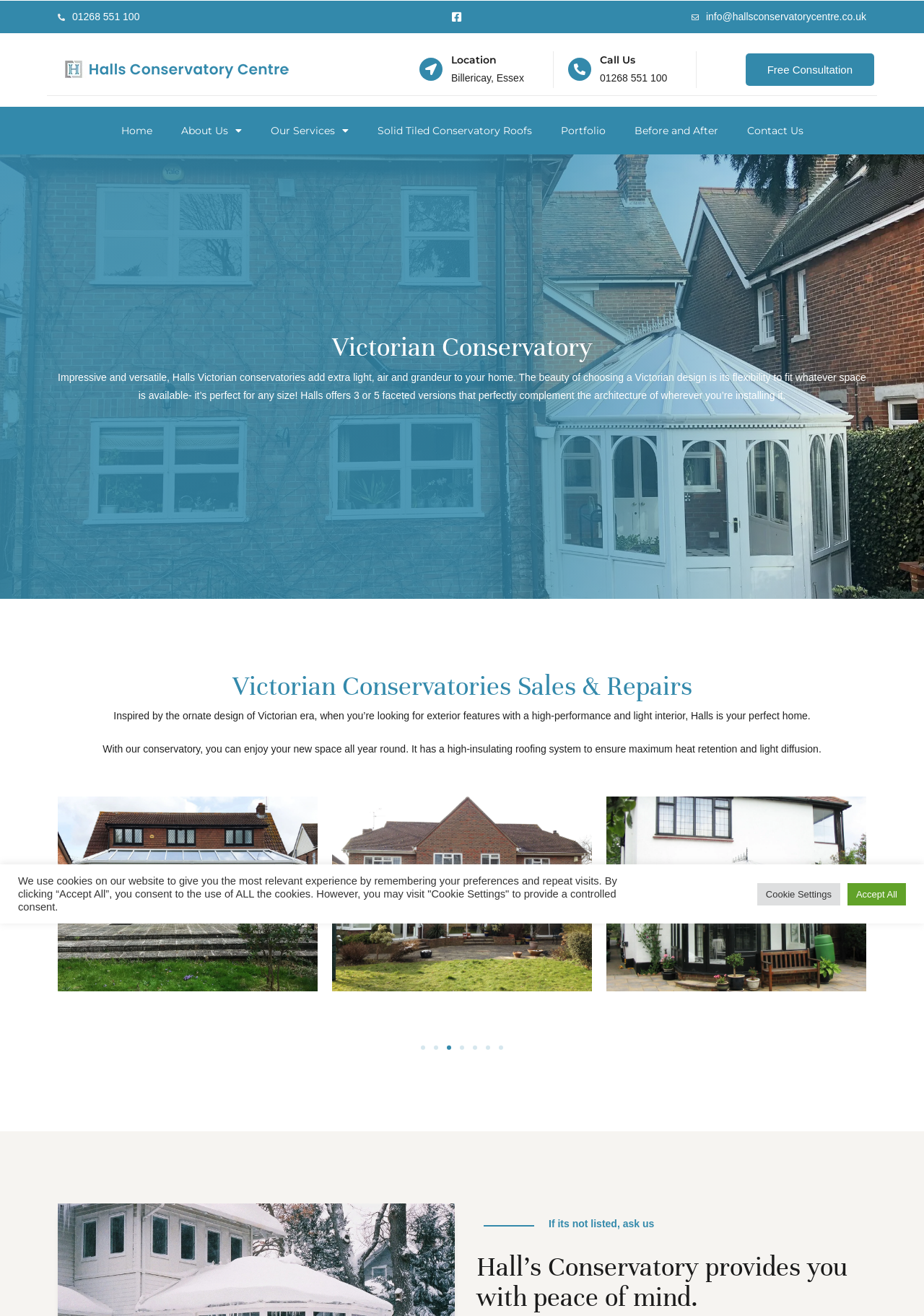Could you indicate the bounding box coordinates of the region to click in order to complete this instruction: "Contact us via email".

None